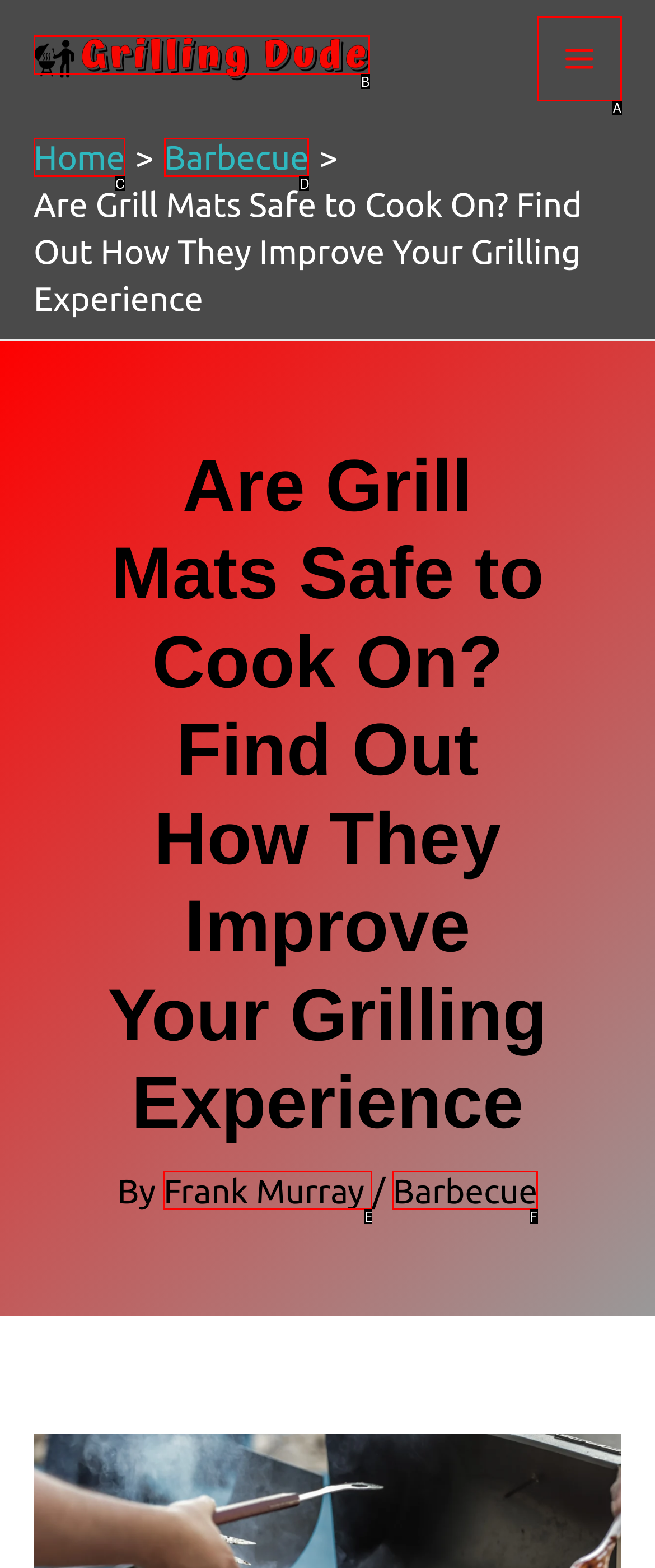Identify the UI element described as: Main Menu
Answer with the option's letter directly.

A